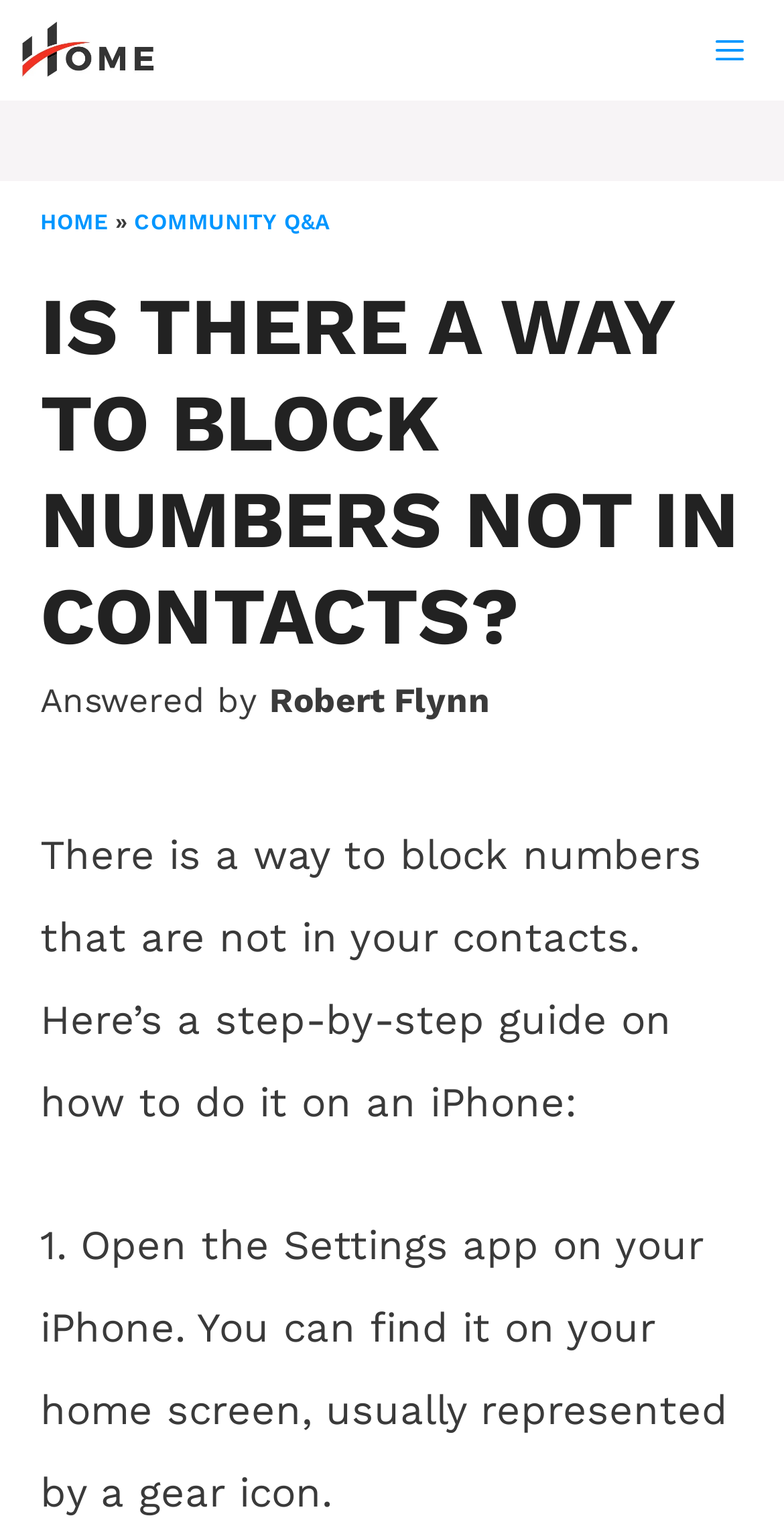On which device is the guide applicable?
Look at the screenshot and provide an in-depth answer.

The question is asking about the device on which the guide to block numbers not in contacts is applicable. According to the webpage, the answer is 'iPhone', which is mentioned as the device for which the step-by-step guide is provided.